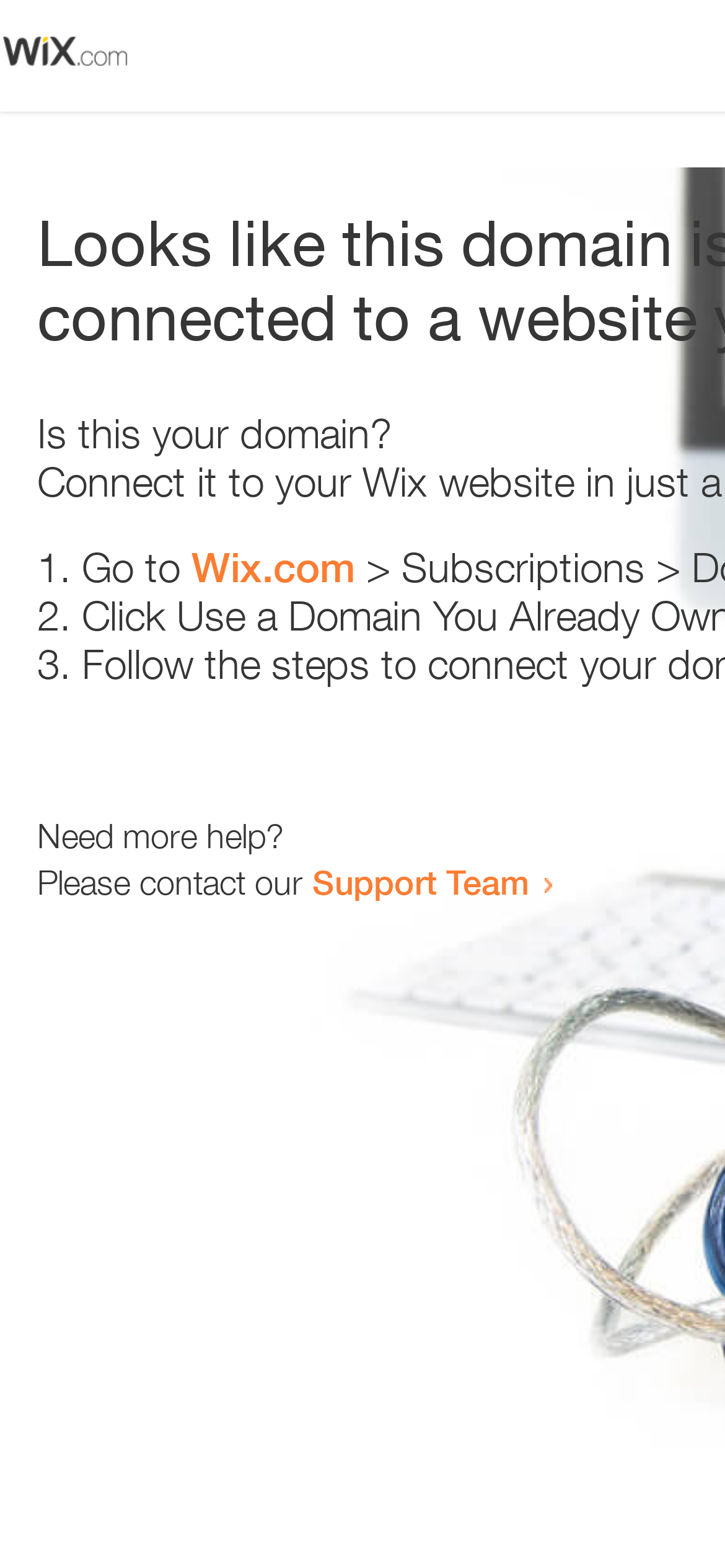What is the support team contact method?
Give a comprehensive and detailed explanation for the question.

The webpage contains a link 'Support Team' which suggests that the support team can be contacted by clicking on this link. The exact contact method is not specified, but it is likely to be an email or a contact form.